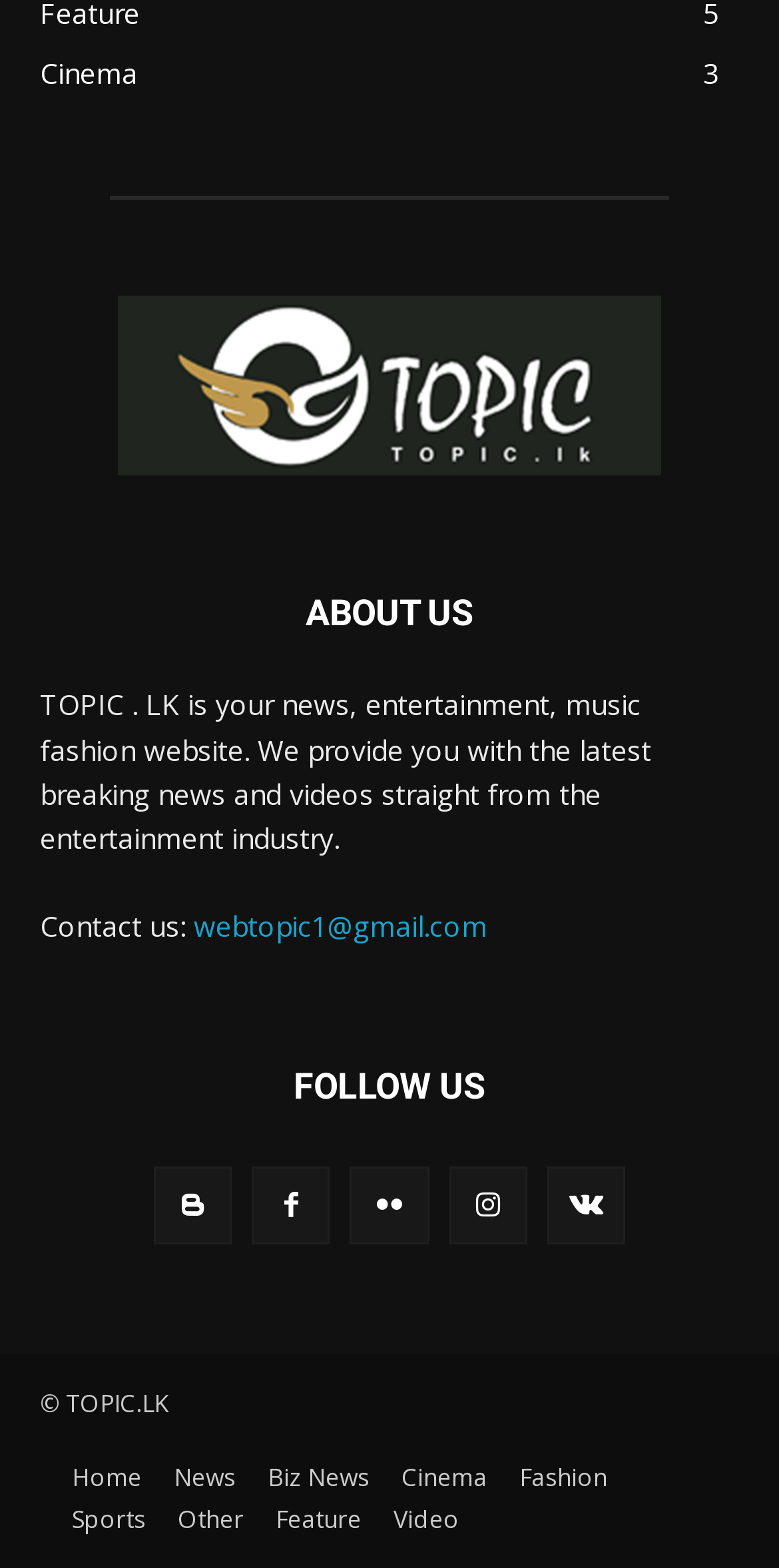What is the contact email address?
Based on the image, answer the question with as much detail as possible.

The contact email address can be found in the link element with the text 'webtopic1@gmail.com' which is located below the 'Contact us:' StaticText element.